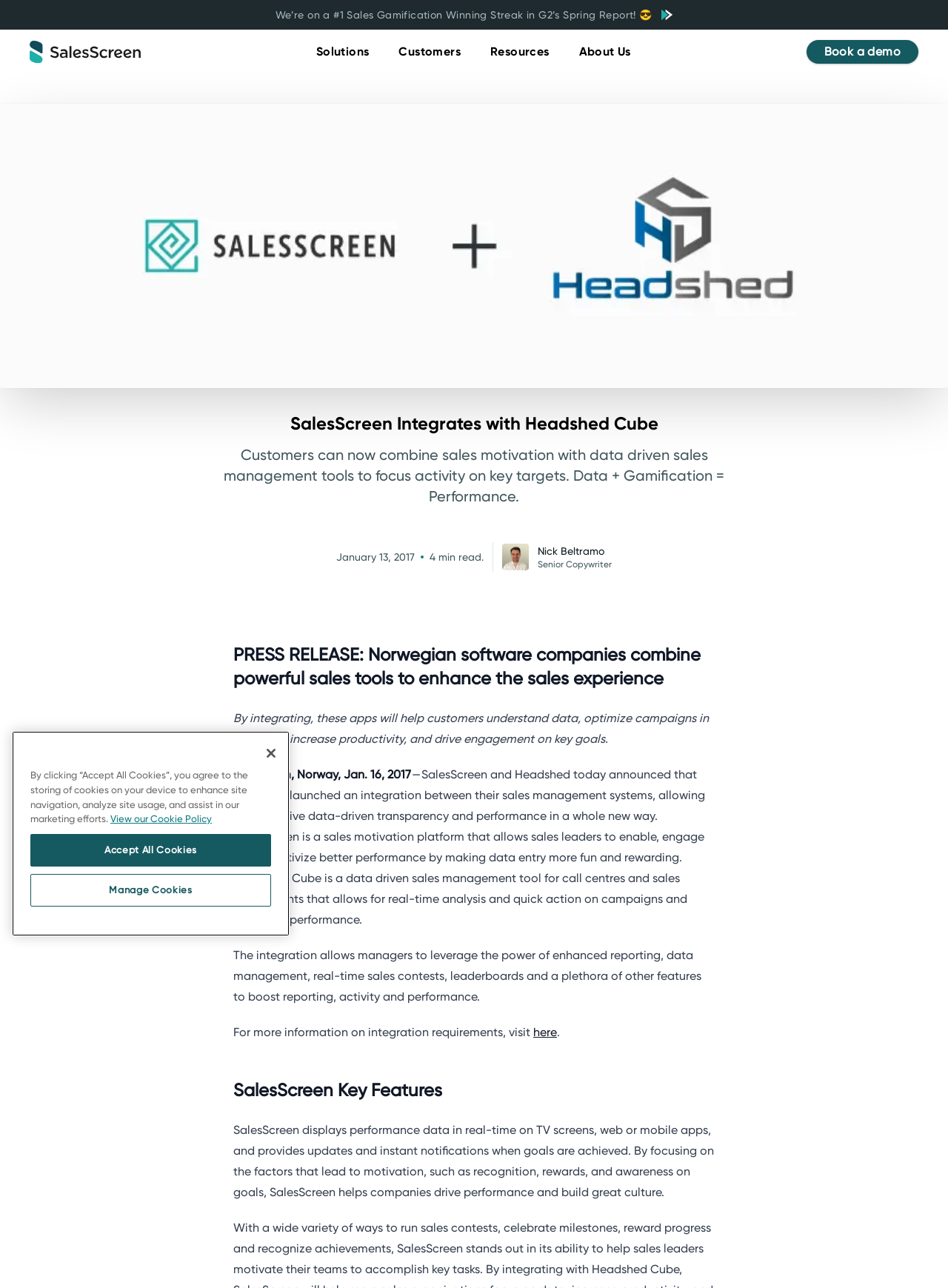Answer the question with a single word or phrase: 
What is the name of the company that integrates with Headshed Cube?

SalesScreen